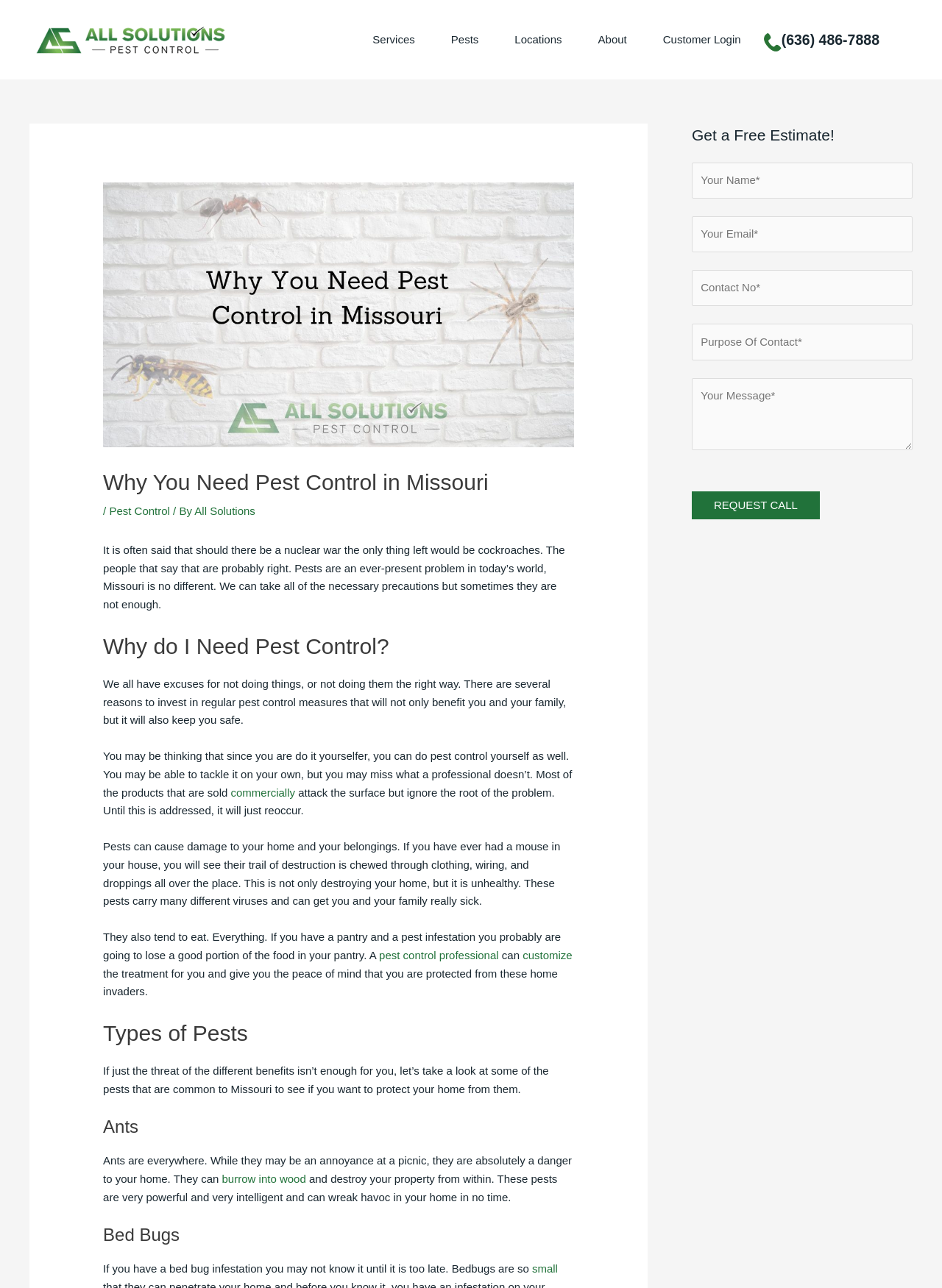Please find the bounding box coordinates of the element that you should click to achieve the following instruction: "Click on the 'REQUEST CALL' button". The coordinates should be presented as four float numbers between 0 and 1: [left, top, right, bottom].

[0.734, 0.382, 0.87, 0.403]